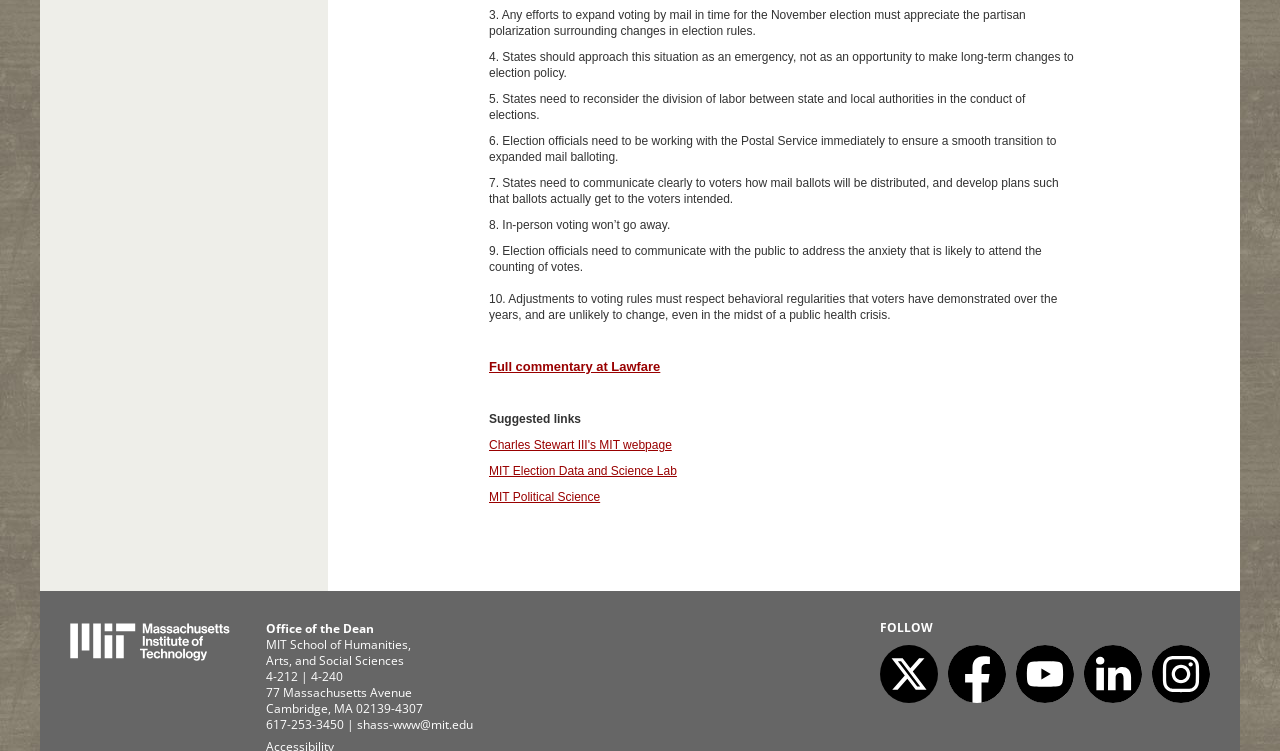Locate the bounding box coordinates of the clickable region necessary to complete the following instruction: "Explore MIT Election Data and Science Lab". Provide the coordinates in the format of four float numbers between 0 and 1, i.e., [left, top, right, bottom].

[0.382, 0.618, 0.529, 0.637]